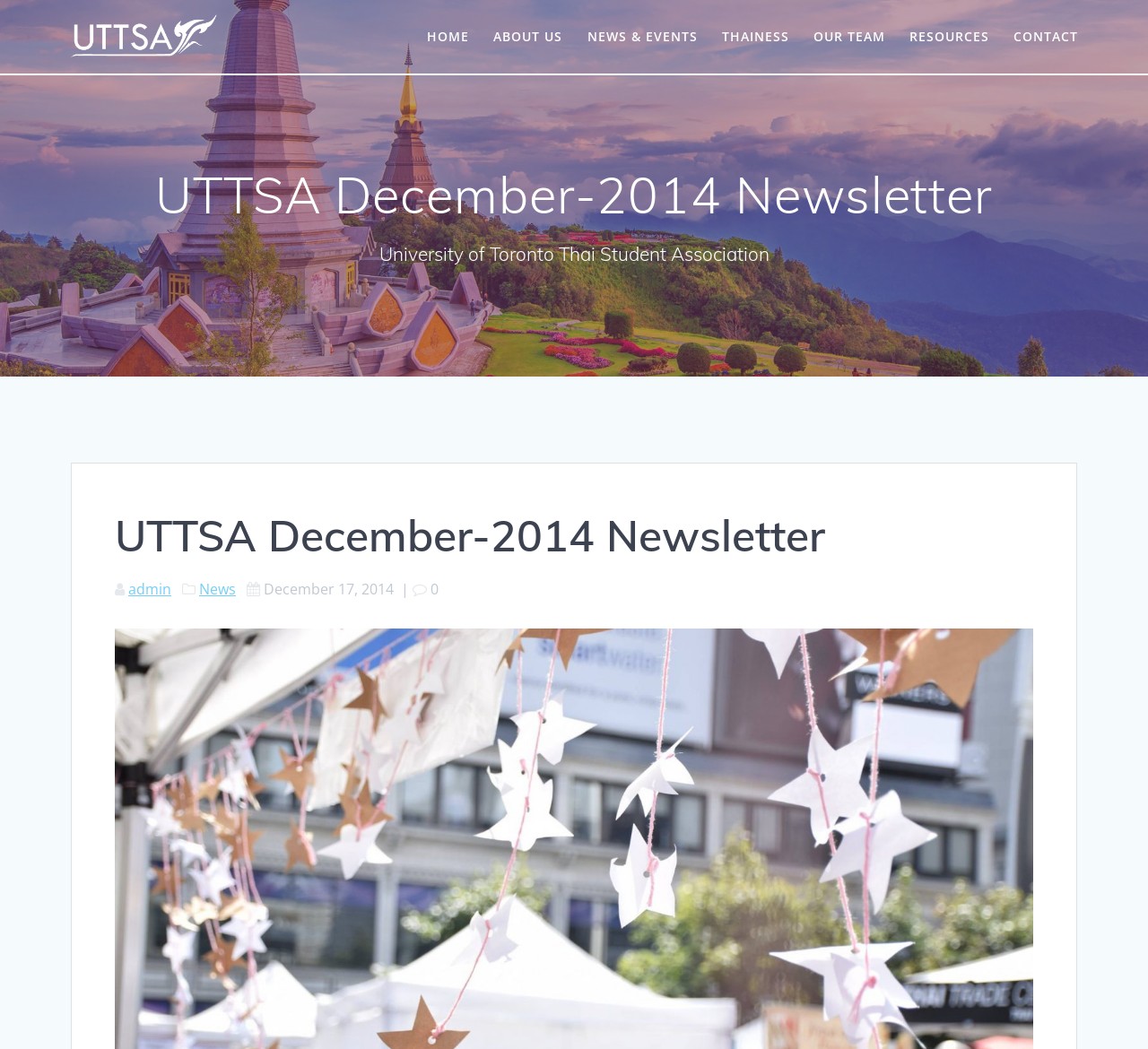Locate the bounding box coordinates of the element that should be clicked to execute the following instruction: "contact us".

[0.883, 0.025, 0.939, 0.045]